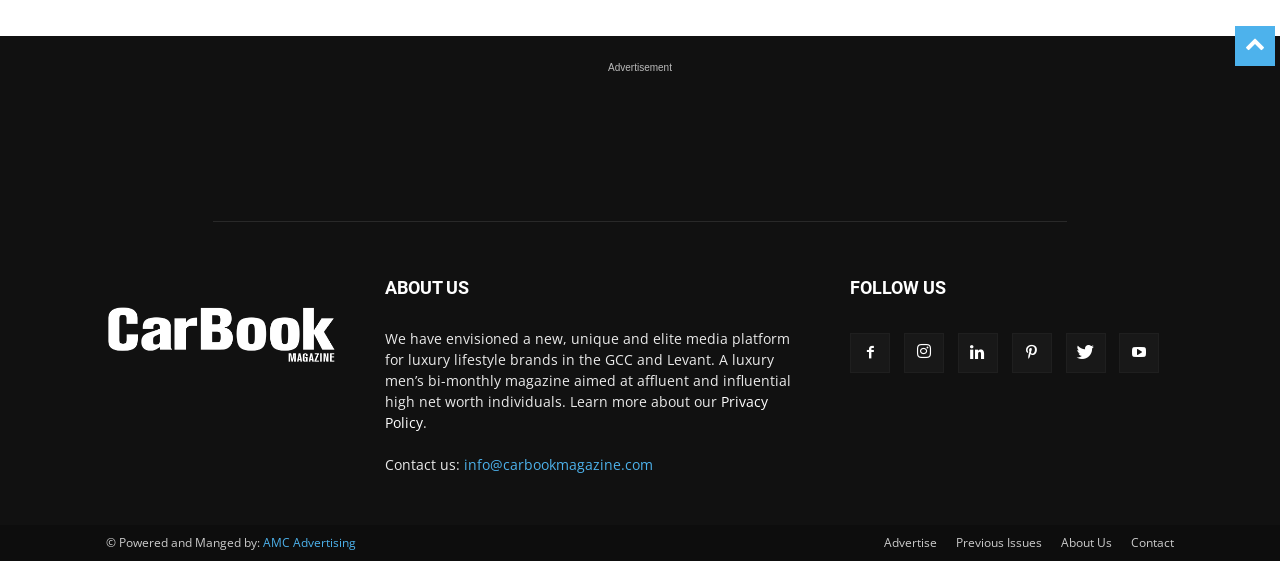Identify the bounding box for the described UI element: "Privacy Policy".

[0.301, 0.699, 0.6, 0.77]